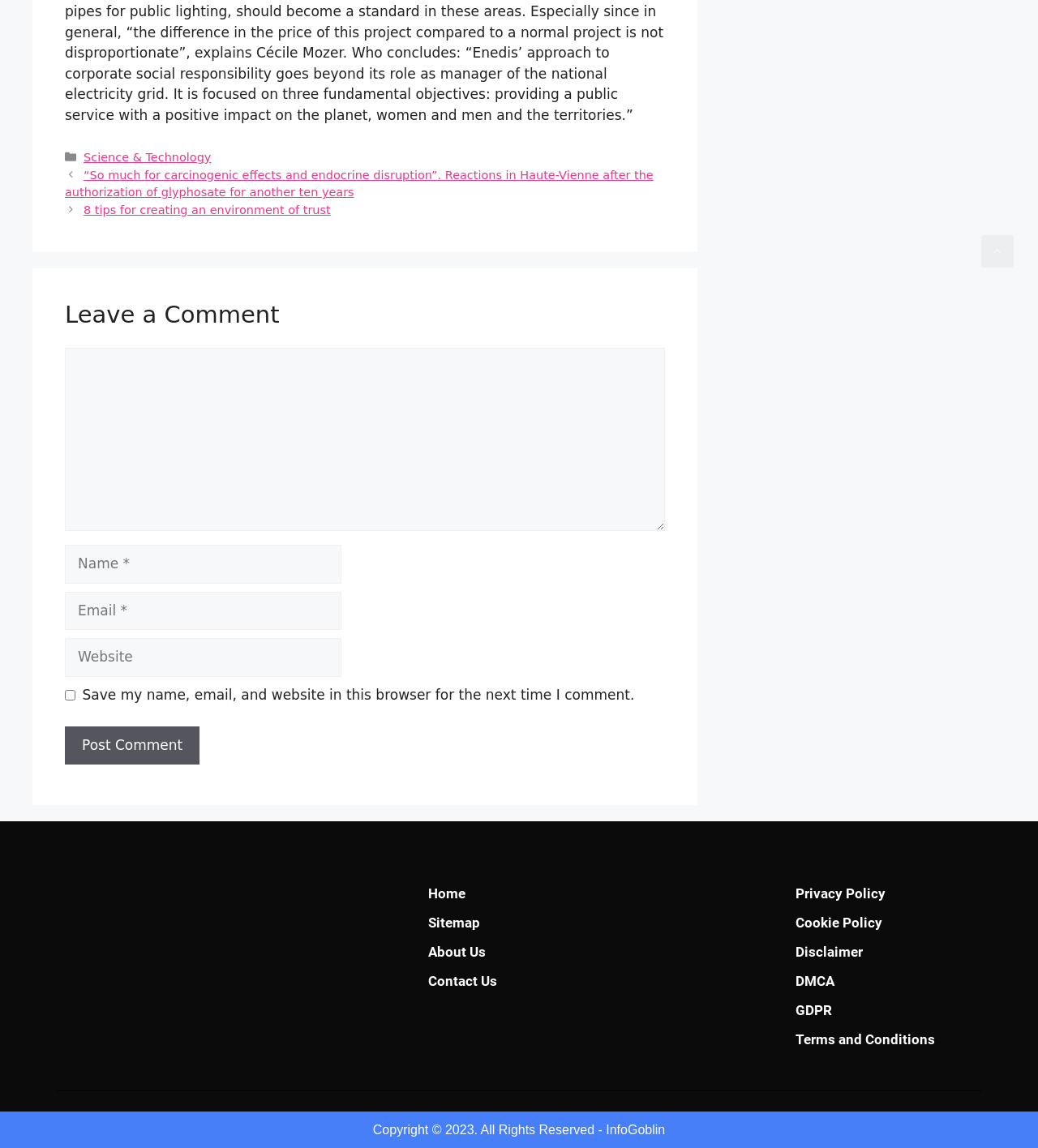Identify the bounding box for the described UI element: "Contact Us".

[0.397, 0.842, 0.735, 0.867]